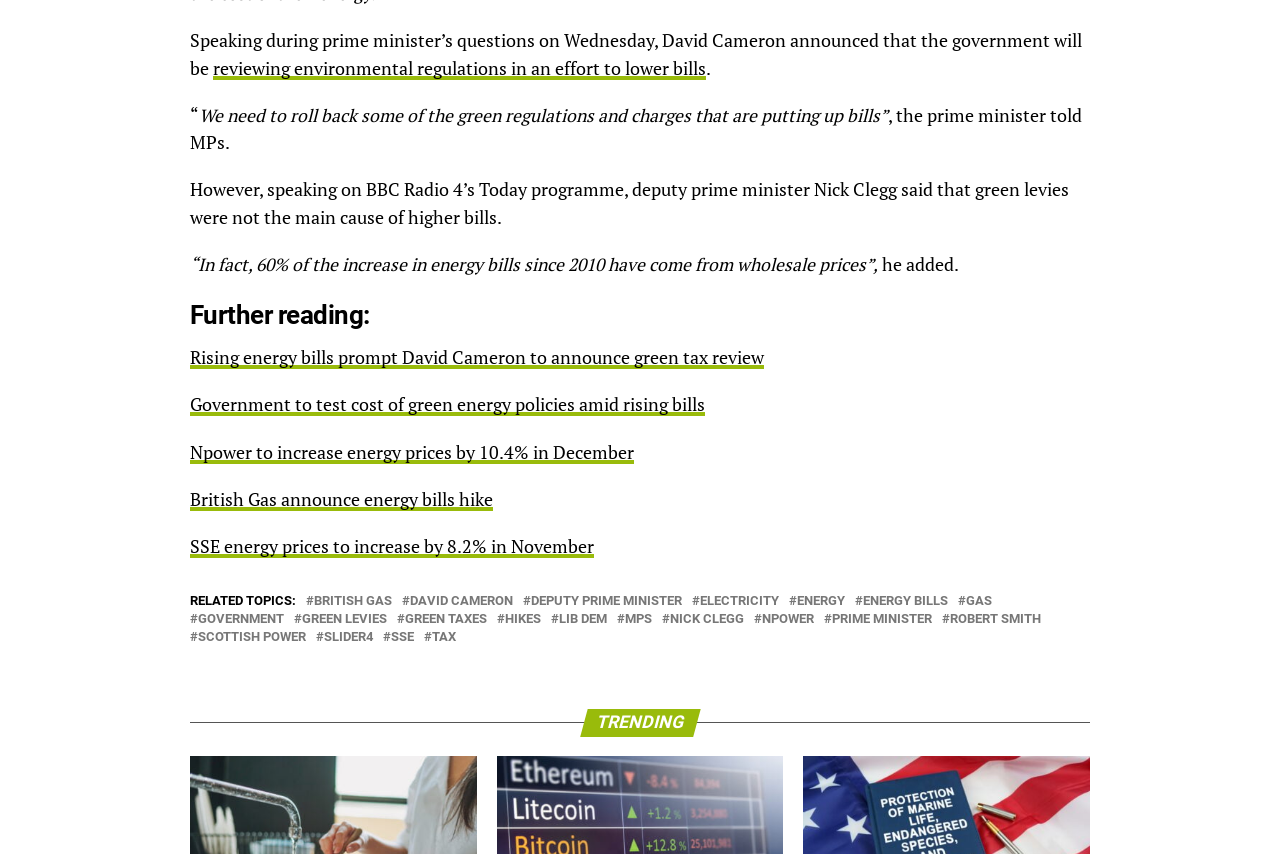Can you determine the bounding box coordinates of the area that needs to be clicked to fulfill the following instruction: "Read more about 'Government to test cost of green energy policies amid rising bills'"?

[0.148, 0.461, 0.551, 0.488]